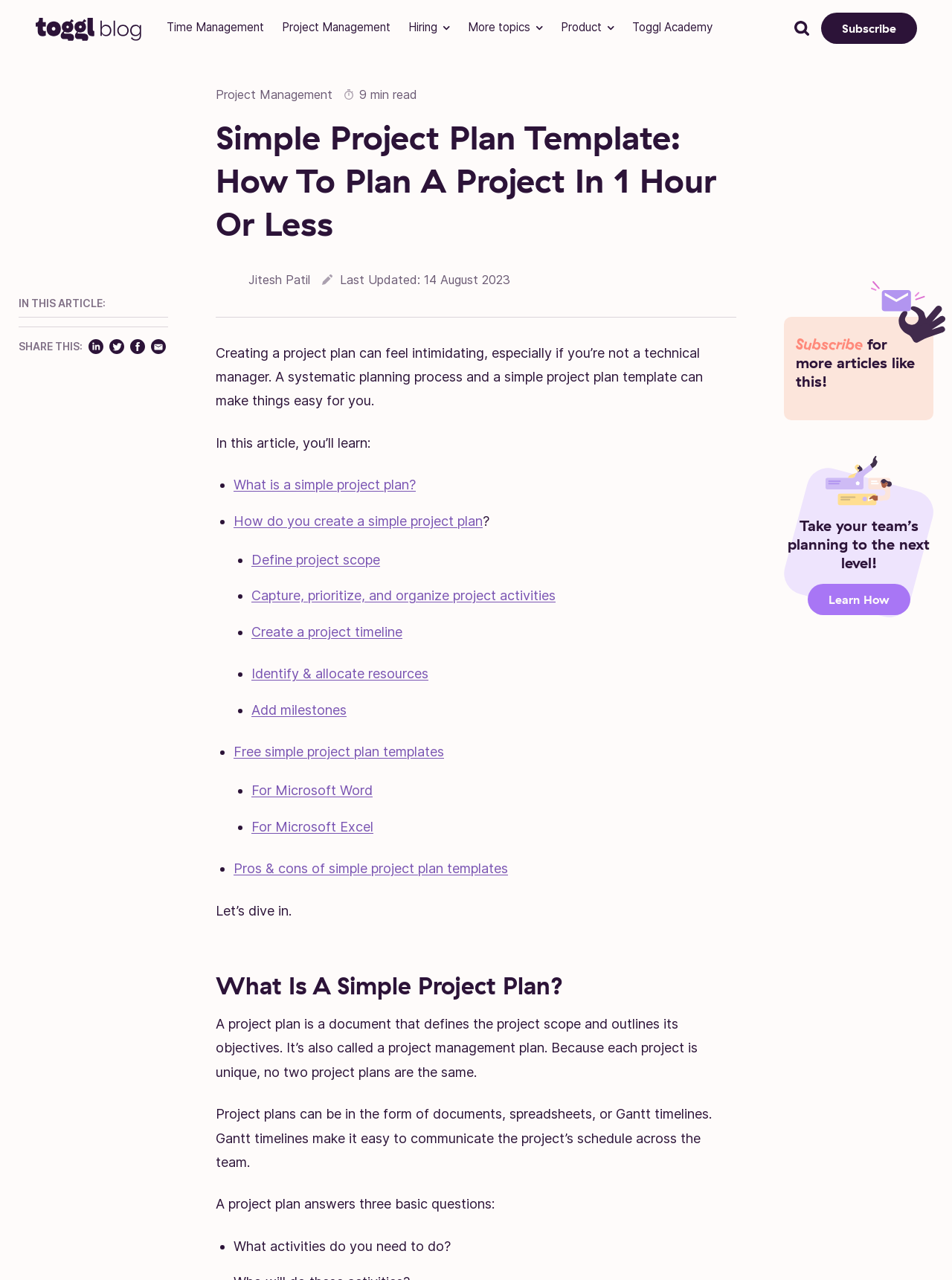Please identify the bounding box coordinates of the area I need to click to accomplish the following instruction: "Click on the 'Subscribe' button".

[0.862, 0.01, 0.963, 0.034]